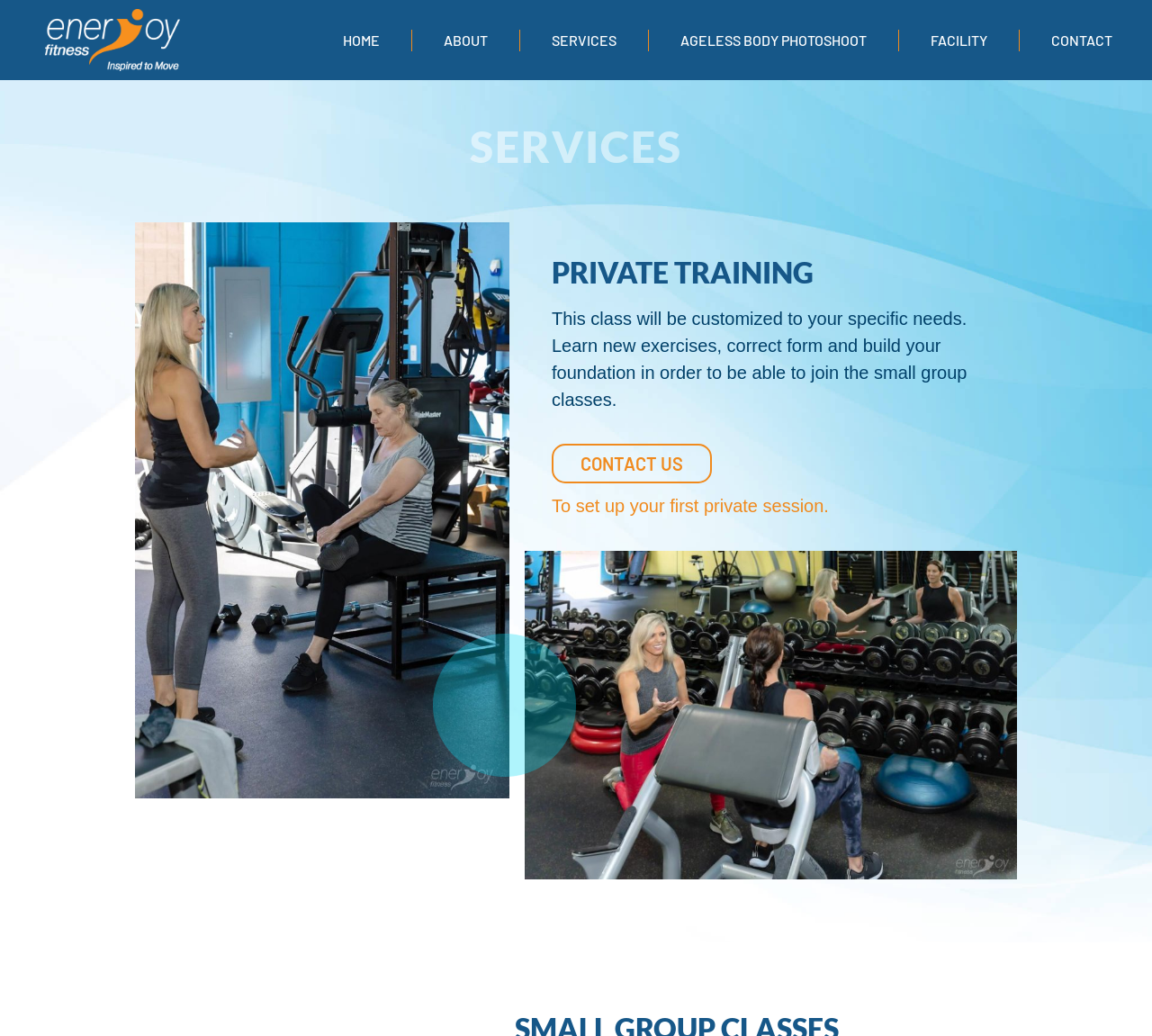Generate a comprehensive description of the webpage.

The webpage is about the services offered by Enerjoy Fitness. At the top, there is a navigation menu with seven links: an empty link, HOME, ABOUT, SERVICES, AGELESS BODY PHOTOSHOOT, FACILITY, and CONTACT. These links are positioned horizontally, with the empty link at the leftmost side and CONTACT at the rightmost side.

Below the navigation menu, there is a heading that reads "SERVICES", which spans almost the entire width of the page. Underneath this heading, there is another heading that reads "PRIVATE TRAINING", positioned at the left side of the page.

To the right of the "PRIVATE TRAINING" heading, there is a block of text that describes the private training service, explaining that it will be customized to the individual's specific needs and will teach new exercises, correct form, and build a foundation for joining small group classes.

Below the descriptive text, there is a "CONTACT US" button, positioned at the left side of the page. Underneath the button, there is a short sentence that instructs users to set up their first private session.